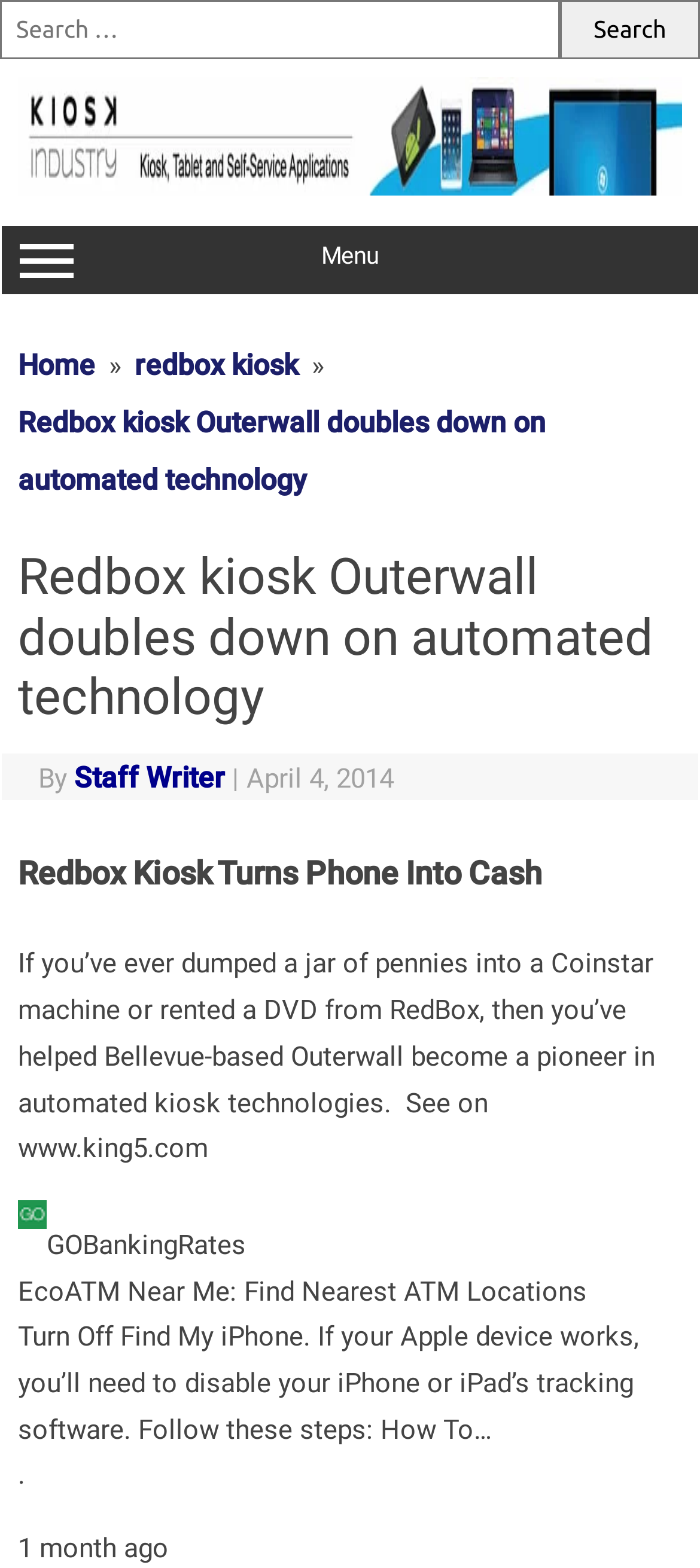Please identify the bounding box coordinates of the element I should click to complete this instruction: 'Go to Redbox kiosk Outerwall doubles down on automated technology'. The coordinates should be given as four float numbers between 0 and 1, like this: [left, top, right, bottom].

[0.026, 0.258, 0.779, 0.317]